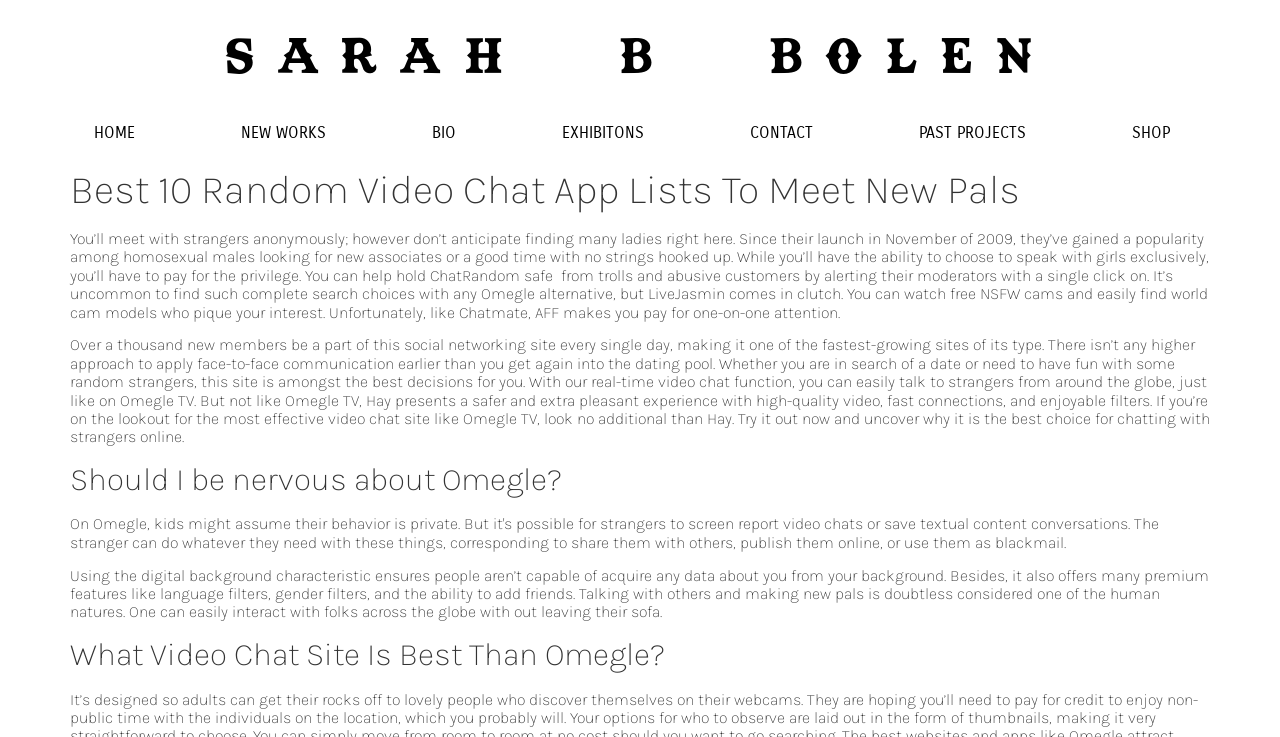Pinpoint the bounding box coordinates of the area that must be clicked to complete this instruction: "Click the HOME link".

[0.036, 0.16, 0.143, 0.201]